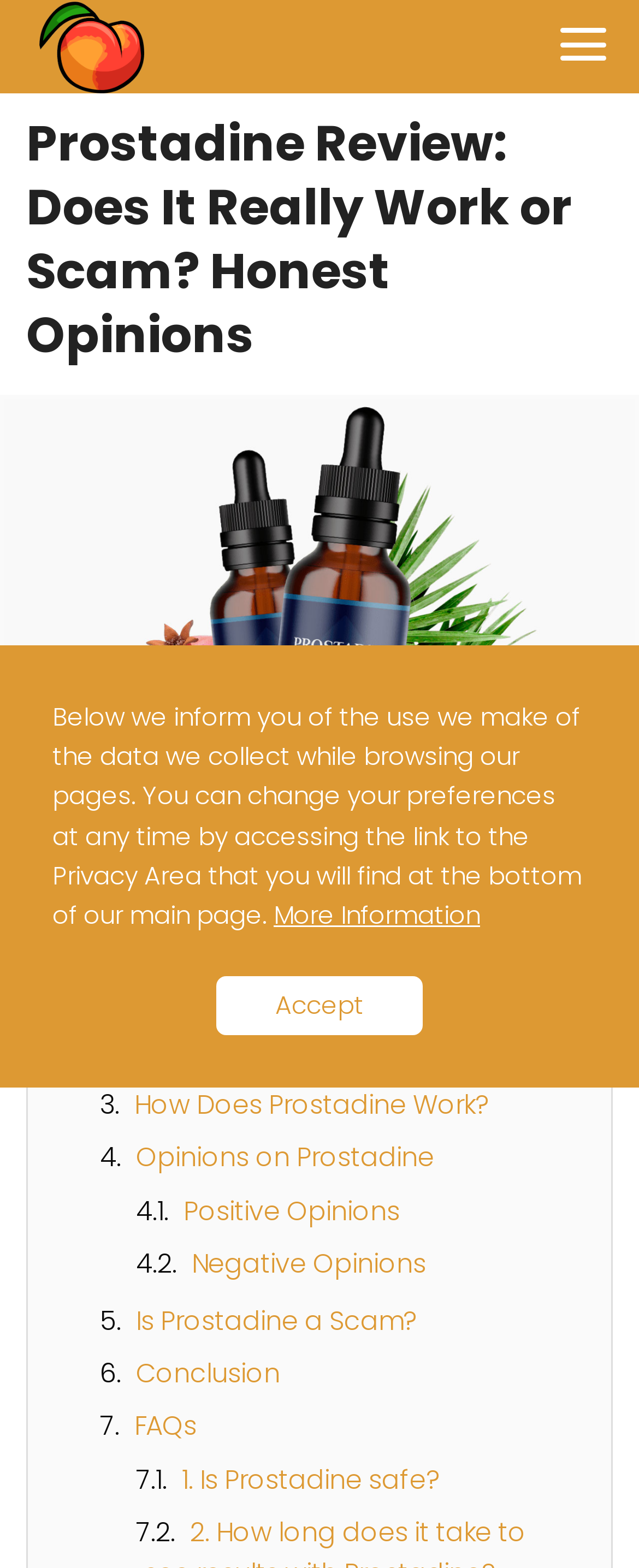Determine the bounding box coordinates of the region to click in order to accomplish the following instruction: "Read about What is Prostadine?". Provide the coordinates as four float numbers between 0 and 1, specifically [left, top, right, bottom].

[0.21, 0.66, 0.605, 0.684]